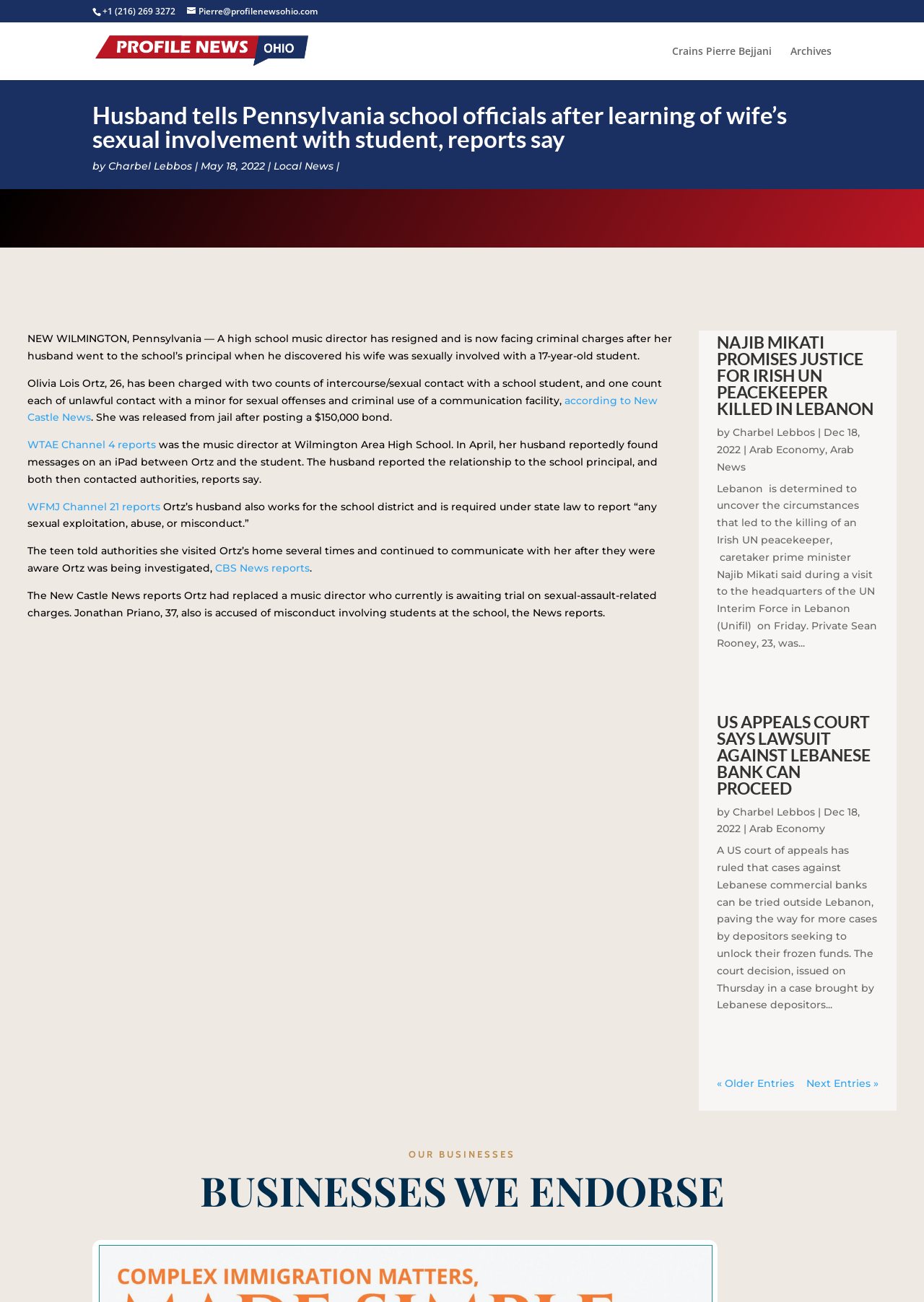Can you find the bounding box coordinates for the element that needs to be clicked to execute this instruction: "Check the Archives"? The coordinates should be given as four float numbers between 0 and 1, i.e., [left, top, right, bottom].

[0.855, 0.035, 0.9, 0.062]